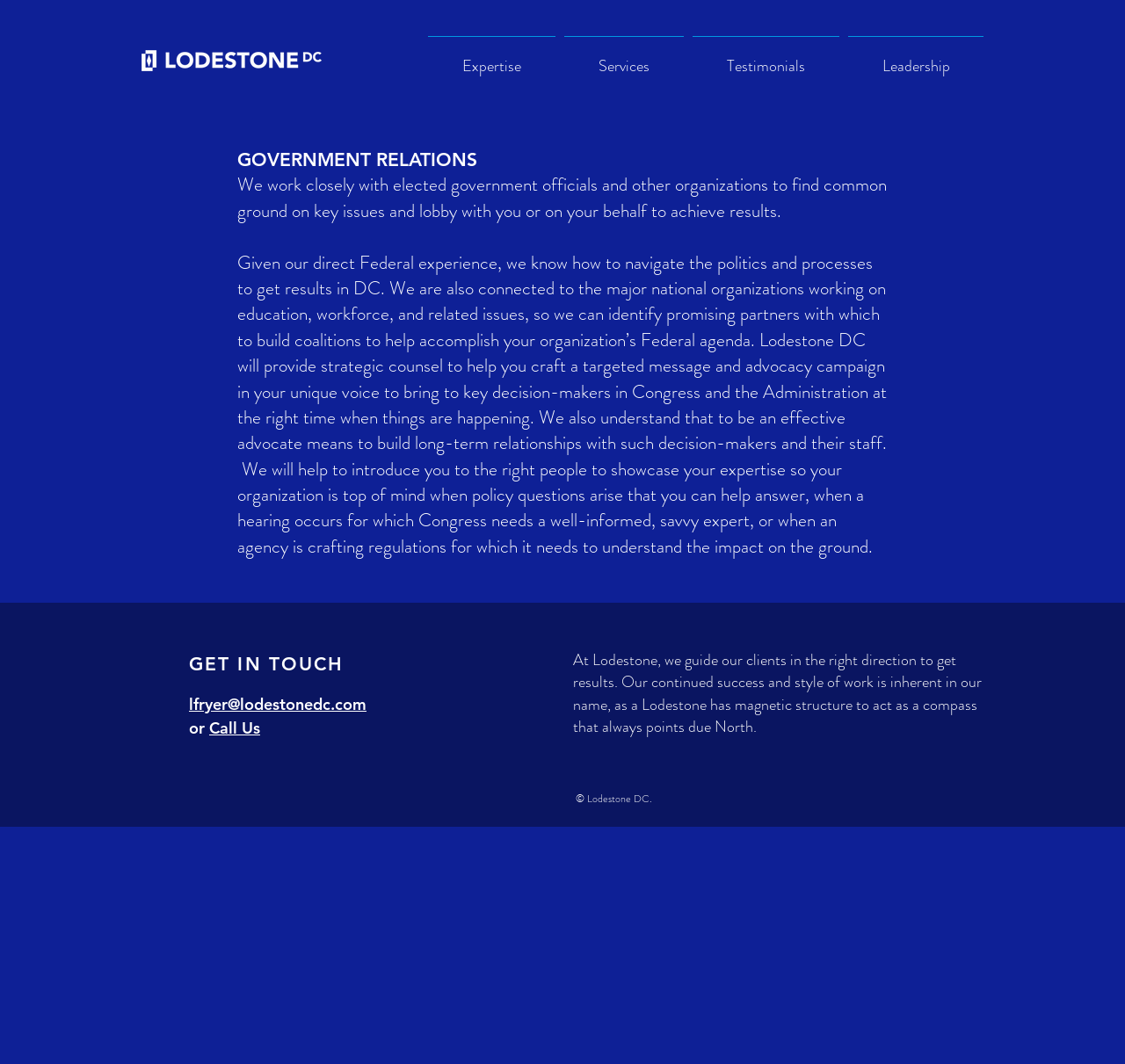Give a concise answer using only one word or phrase for this question:
What is the name of the company?

Lodestone DC